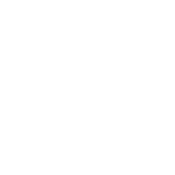What company provides the related printing supplies?
Please provide a single word or phrase in response based on the screenshot.

Foshan Ascend Technology Co., Ltd.